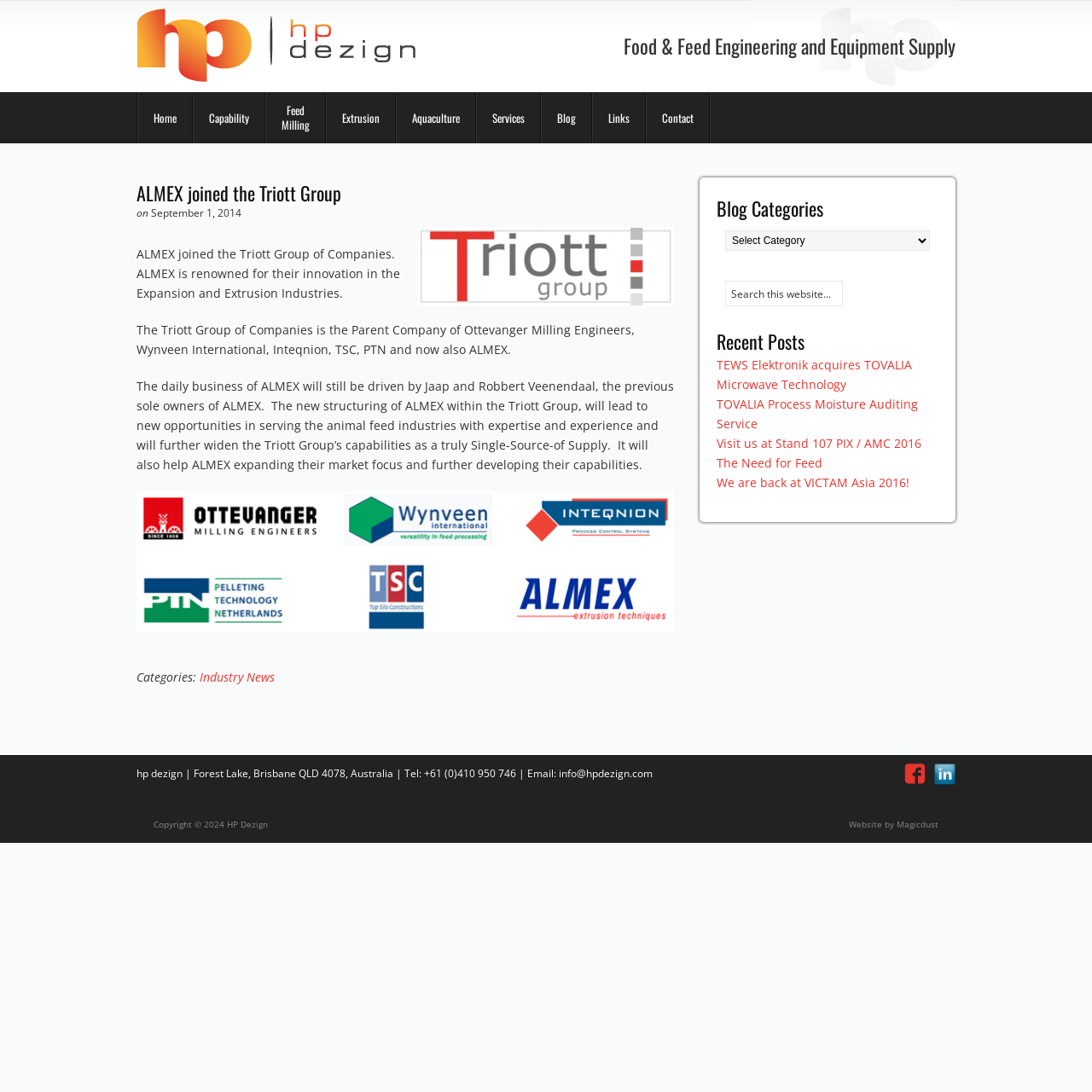What is the date of the article 'ALMEX joined the Triott Group'?
Ensure your answer is thorough and detailed.

The date of the article can be found below the heading 'ALMEX joined the Triott Group' and is displayed as 'September 1, 2014'.